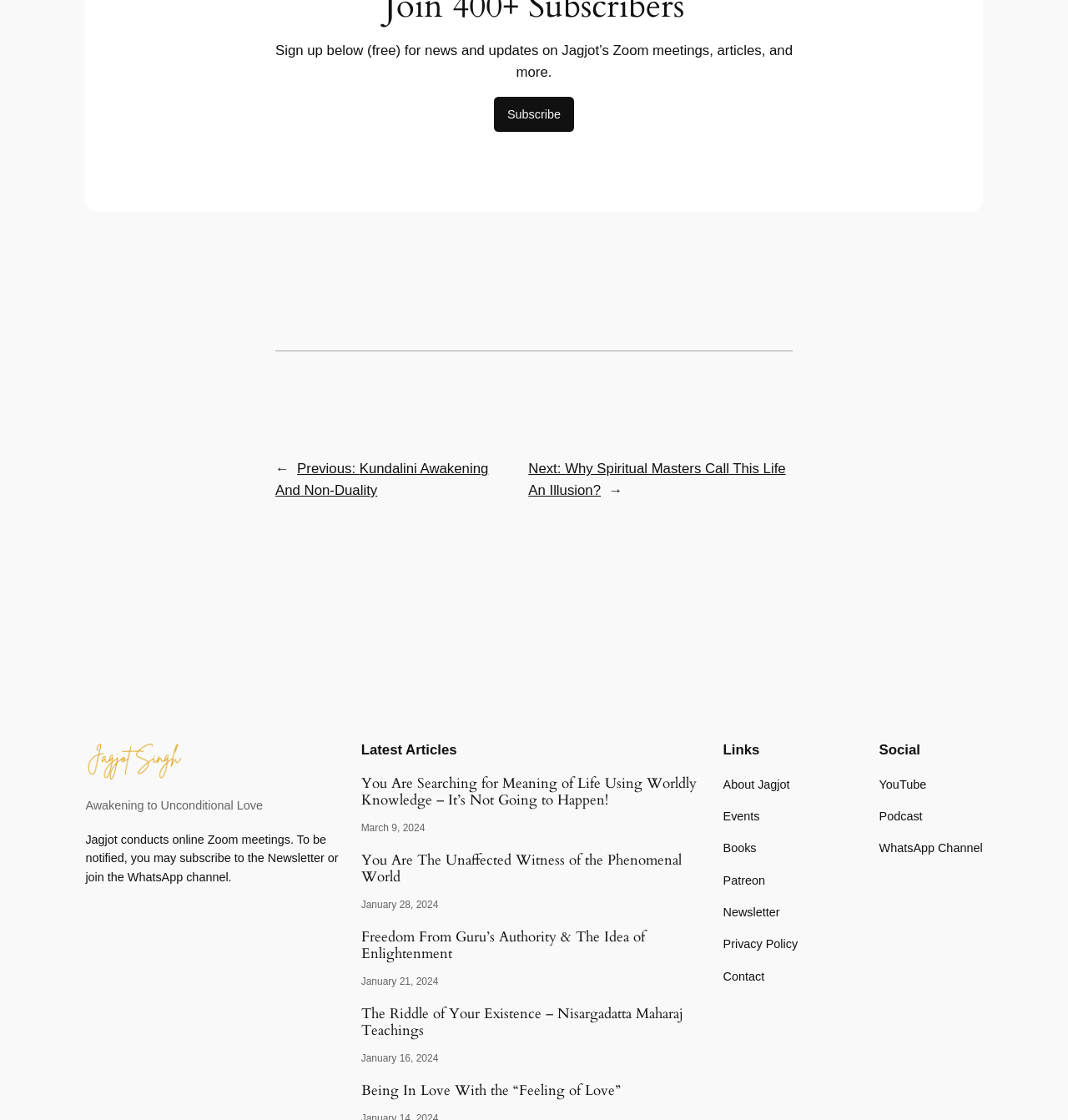Based on the image, provide a detailed response to the question:
What is the name of the person conducting online Zoom meetings?

The text 'Jagjot conducts online Zoom meetings. To be notified, you may subscribe to the Newsletter or join the WhatsApp channel.' indicates that Jagjot is the person conducting online Zoom meetings.